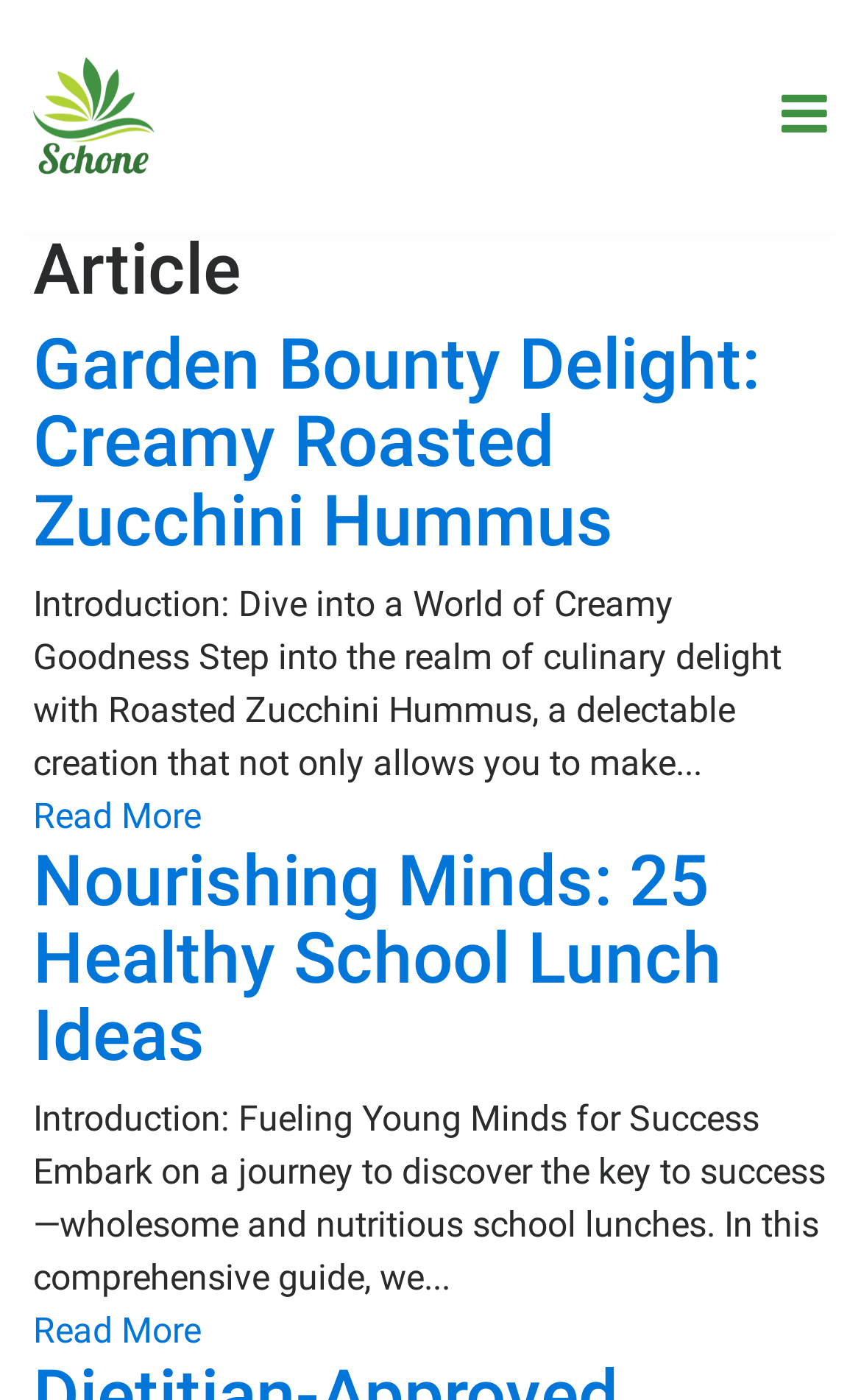What is the purpose of the 'Read More' links?
Please provide a comprehensive and detailed answer to the question.

I noticed that the 'Read More' links are placed below the introductions of the articles. It is likely that these links lead to the full articles, allowing users to read more than the introductory text.